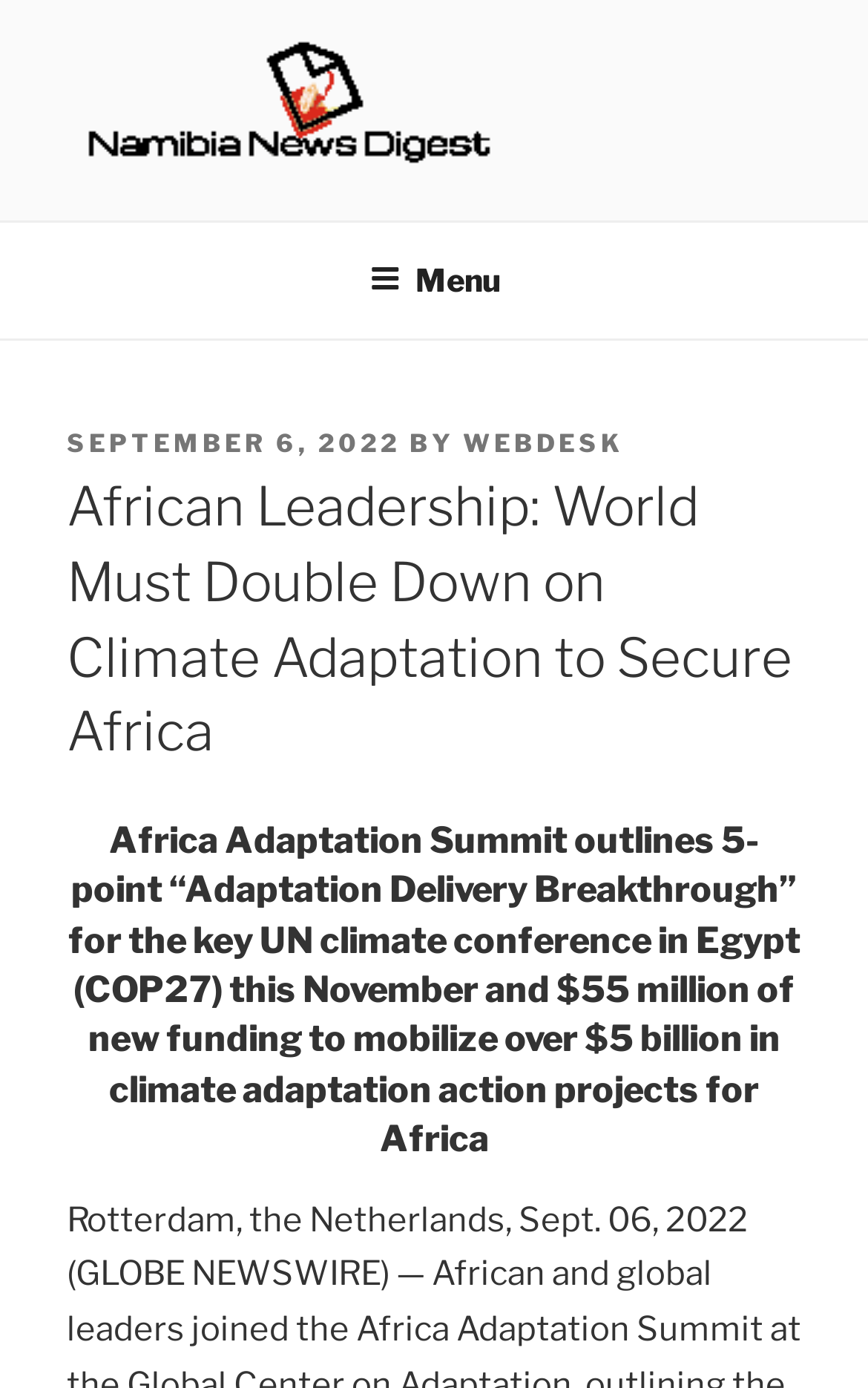Produce a meticulous description of the webpage.

The webpage appears to be a news article from Namibia News Digest, with a focus on climate adaptation in Africa. At the top-left corner, there is a link to the Namibia News Digest website, accompanied by a small image of the news organization's logo. Next to it, there is a larger link with the same text, "NAMIBIA NEWS DIGEST".

Below these links, there is a top menu navigation bar that spans the entire width of the page. Within this menu, there is a button labeled "Menu" that, when expanded, reveals a dropdown menu.

The main content of the page is divided into two sections. The first section contains metadata about the article, including the posting date, "SEPTEMBER 6, 2022", and the author, "WEBDESK". The posting date is accompanied by a timestamp.

The main heading of the article, "African Leadership: World Must Double Down on Climate Adaptation to Secure Africa", is displayed prominently in the top half of the page. Below this heading, there is a subheading that summarizes the article's content, "Africa Adaptation Summit outlines 5-point “Adaptation Delivery Breakthrough” for the key UN climate conference in Egypt (COP27) this November and $55 million of new funding to mobilize over $5 billion in climate adaptation action projects for Africa". This subheading is quite long and takes up a significant portion of the page.